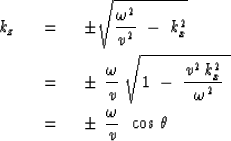Provide a comprehensive description of the image.

The image presents a mathematical expression that defines the vertical wave number, \( k_z \), in relation to the angular frequency \( \omega \) and the wave vector components. The equation illustrates how \( k_z \) is derived from the dispersion relation of waves propagating in a medium, showcasing both positive and negative roots. 

The expressions lay out the relationship as follows:

1. The first line states the equation for \( k_z \) as:
   \[
   k_z = \pm \sqrt{\frac{\omega^2}{v^2} - k_x^2}
   \]

2. The subsequent lines reformulate this relationship to emphasize the dependence on the wave speed \( v \) and the angle \( \theta \):
   \[
   k_z = \pm \frac{\omega}{v} \sqrt{1 - \frac{v^2 k_x^2}{\omega^2}}
   \]
   \[
   = \pm \frac{\omega}{v} \cos \theta
   \]

This equation is fundamental in wave physics, illustrating how the vertical component of the wave vector \( k_z \) varies with factors such as frequency and directional propagation in a given medium.